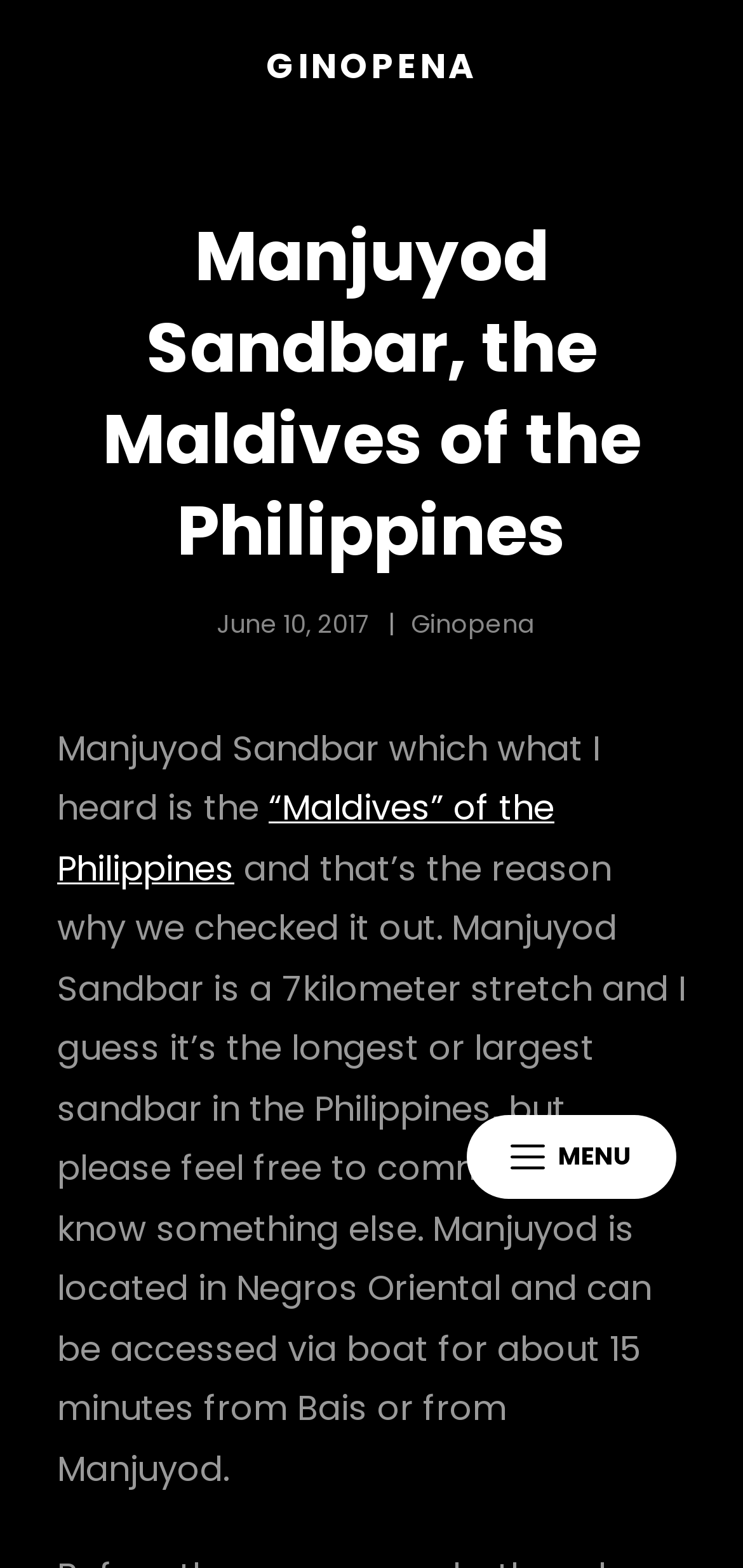Give a comprehensive overview of the webpage, including key elements.

The webpage is about Manjuyod Sandbar, which is referred to as the "Maldives of the Philippines". At the top left of the page, there is a link to "GINOPENA" and a button labeled "MENU" at the top right. Below the top section, there is a header with a heading that reads "Manjuyod Sandbar, the Maldives of the Philippines". 

Underneath the heading, there are three links: one to "June 10, 2017", another to "Ginopena", and a third one with the text "“Maldives” of the Philippines". 

The main content of the page is a block of text that describes Manjuyod Sandbar, stating that it is a 7-kilometer stretch and possibly the longest or largest sandbar in the Philippines. The text also mentions that it is located in Negros Oriental and can be accessed by boat from Bais or Manjuyod.